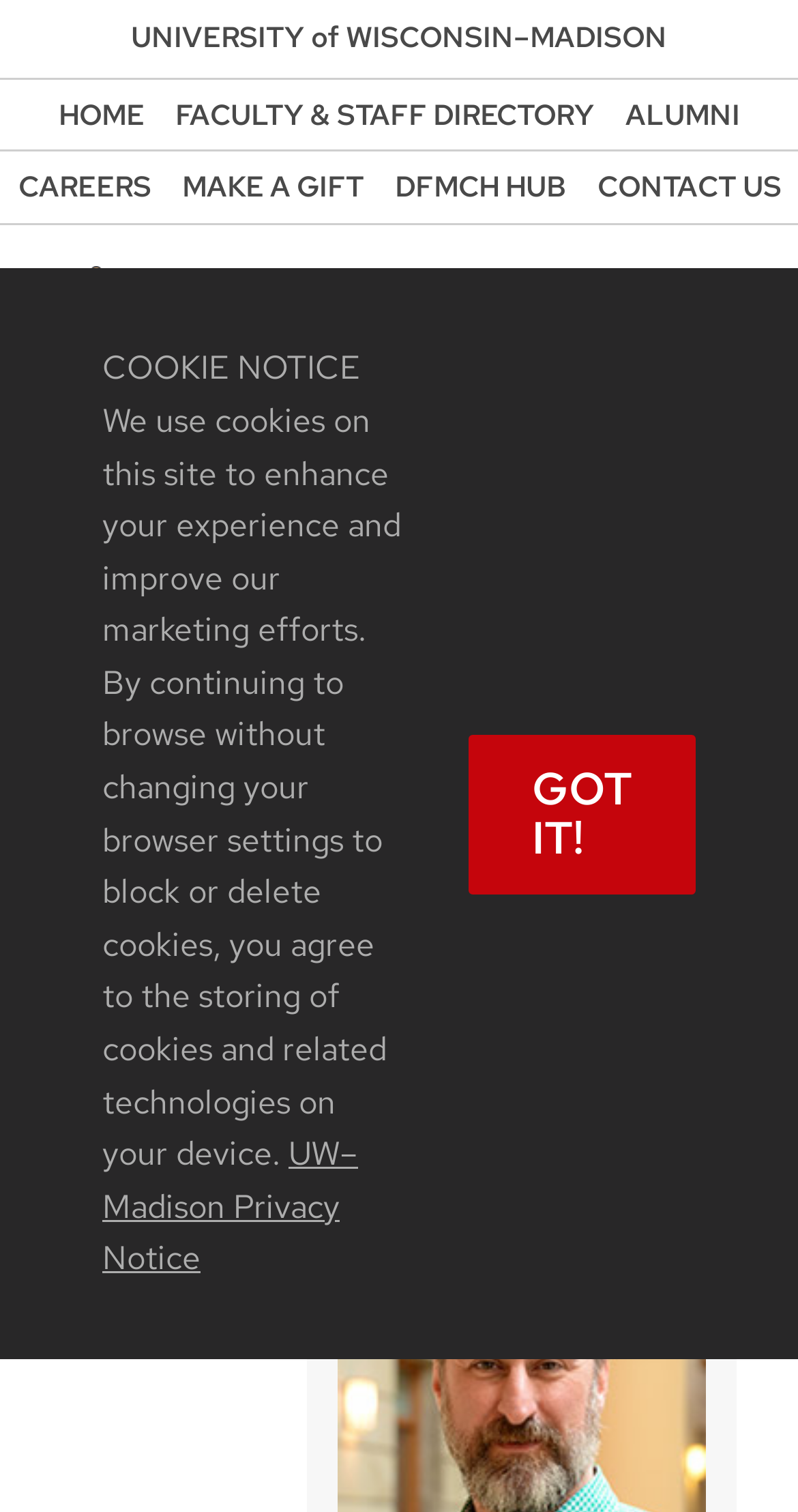Extract the main title from the webpage and generate its text.

Addiction Medicine Fellowship Receives ACGME Accreditation